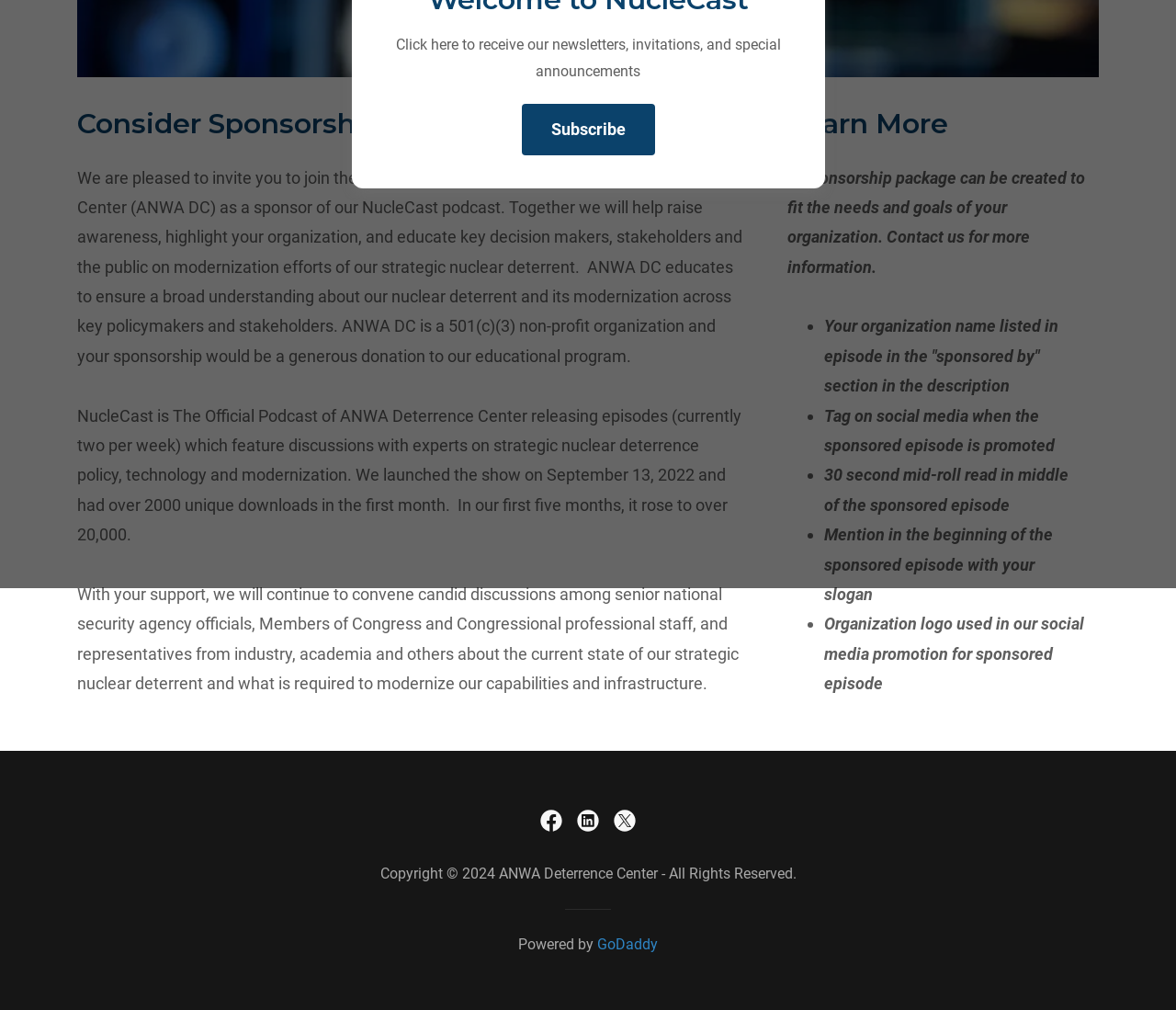Give the bounding box coordinates for the element described as: "aria-label="Facebook Social Link"".

[0.453, 0.794, 0.484, 0.83]